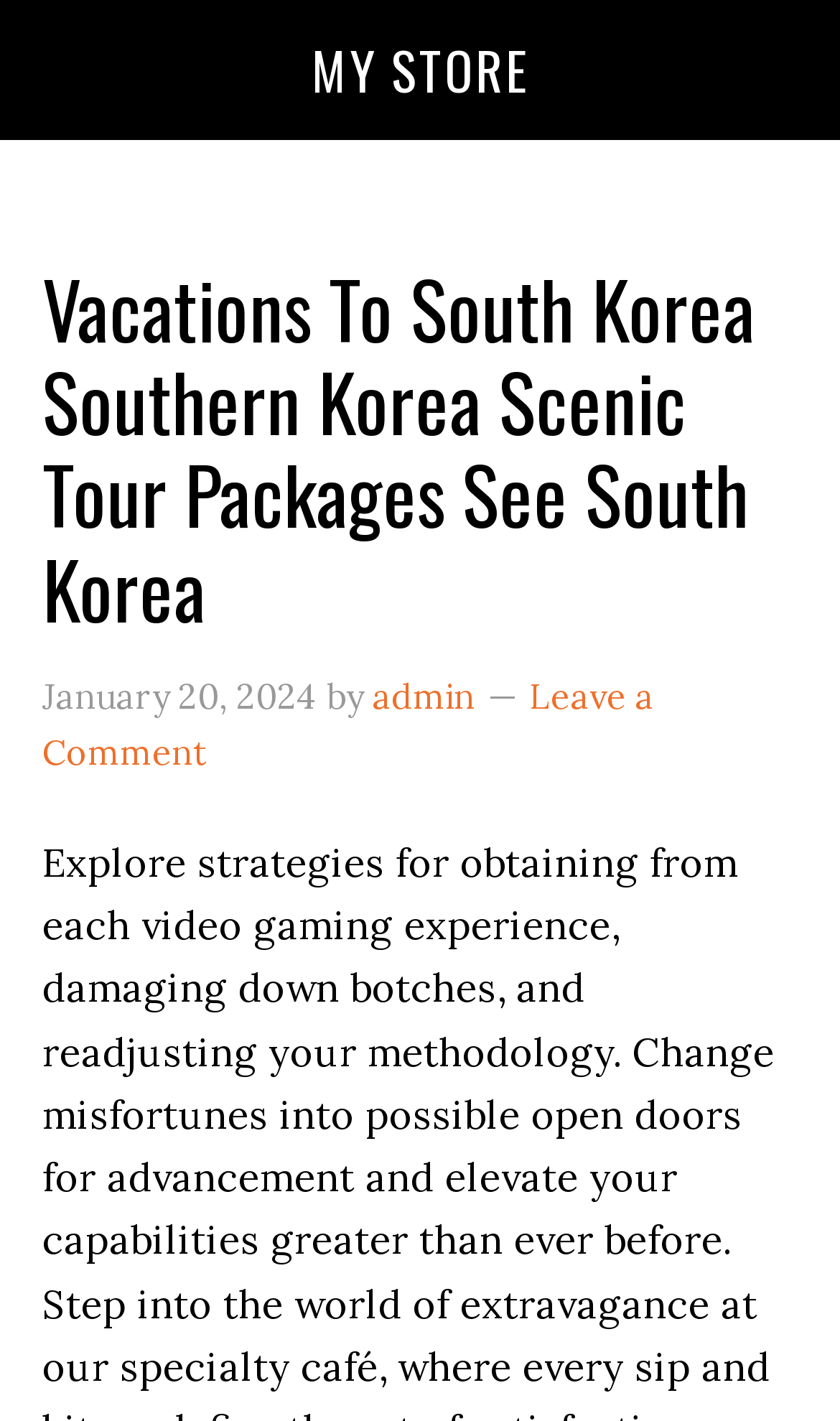What is the date of the post? Using the information from the screenshot, answer with a single word or phrase.

January 20, 2024